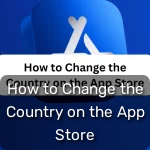Examine the screenshot and answer the question in as much detail as possible: What is the recognizable logo accompanying the text?

The image features a recognizable App Store logo, making it instantly identifiable for those familiar with mobile applications, which indicates that the image is related to the App Store.